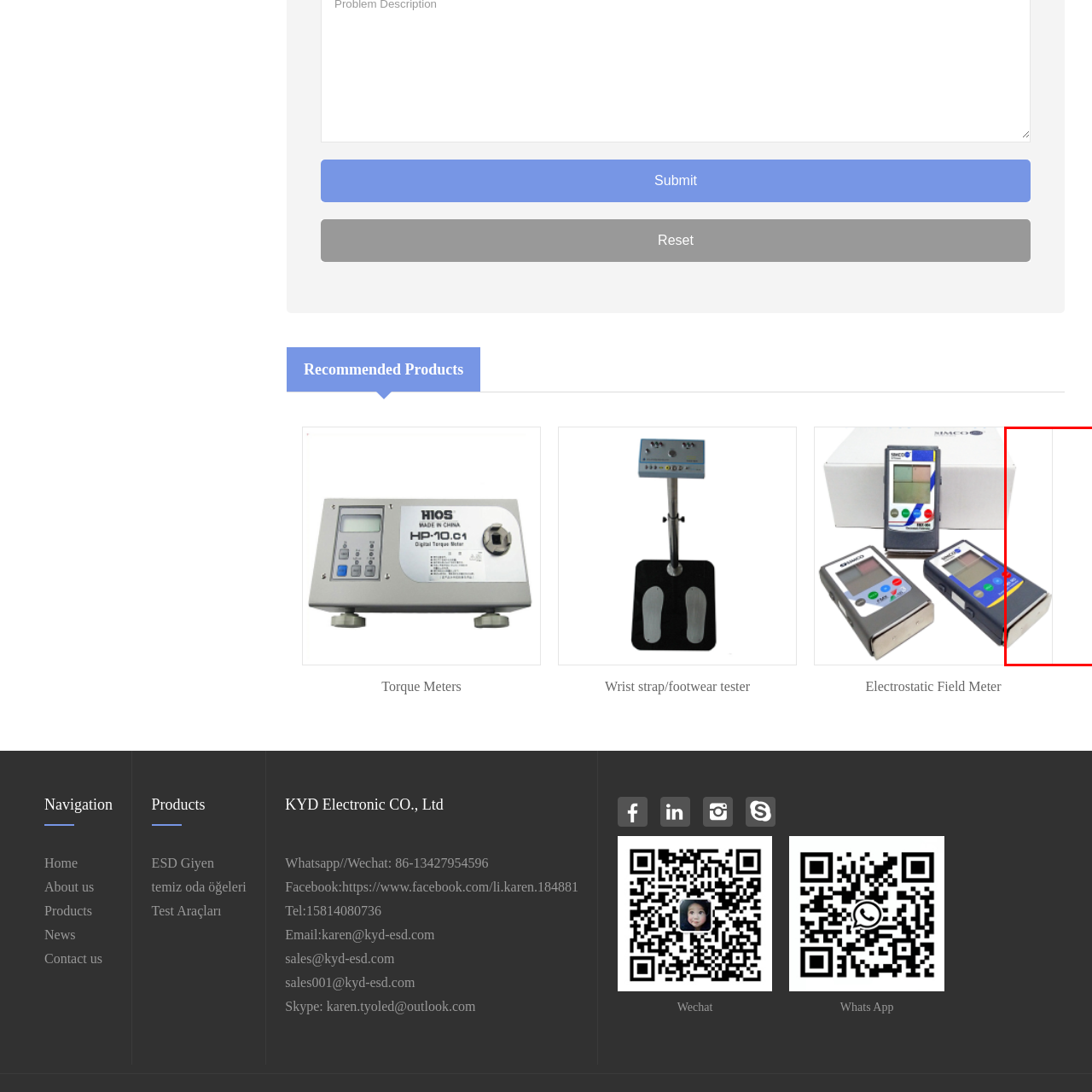Please examine the section highlighted with a blue border and provide a thorough response to the following question based on the visual information: 
What is emphasized on the bottom part of the packaging?

The question asks about what is emphasized on the bottom part of the packaging. Based on the caption, it is mentioned that the bottom part features branding and information, emphasizing its functionality and quality.